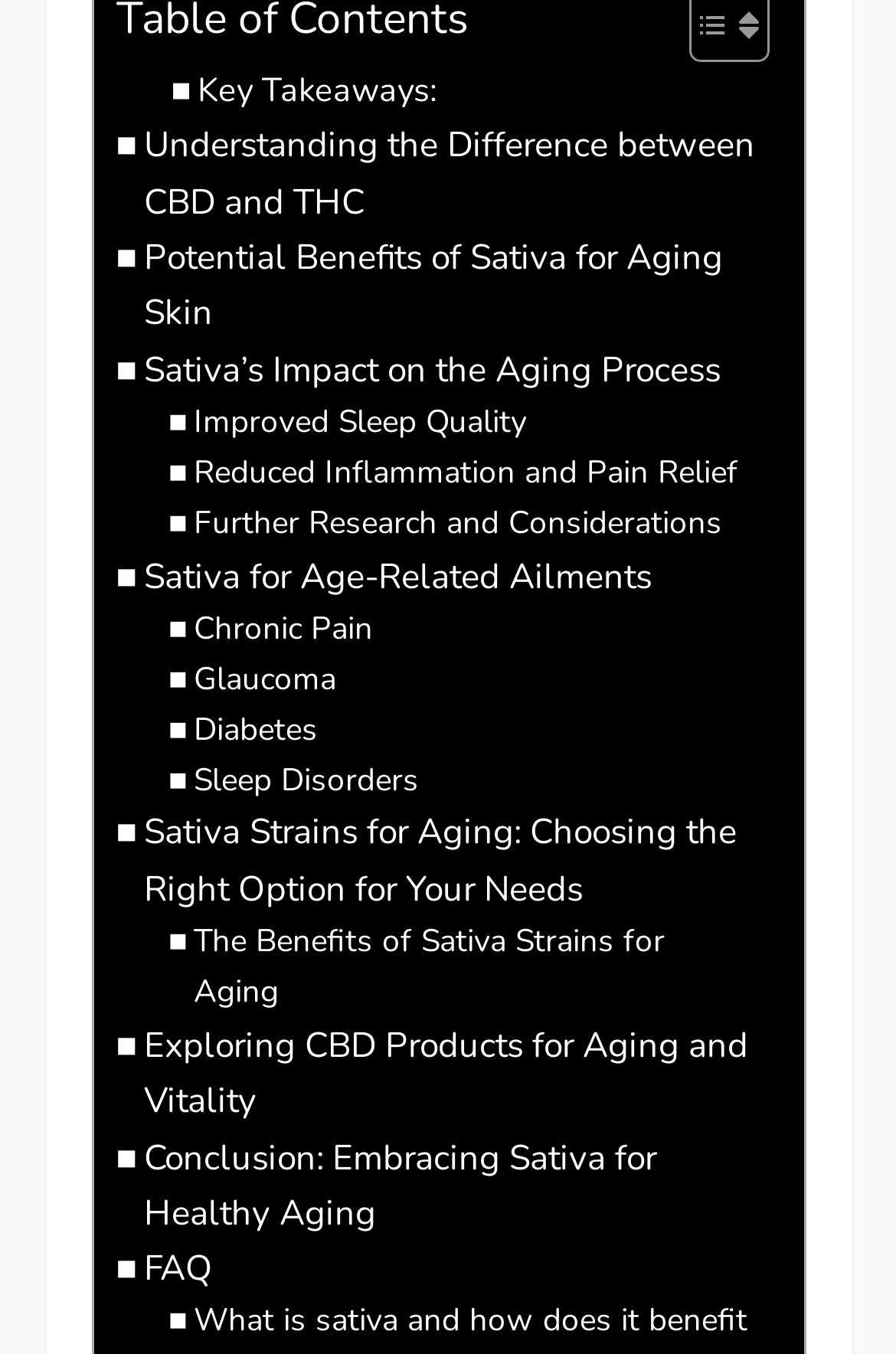Please respond in a single word or phrase: 
What are some age-related ailments that Sativa can help with?

Chronic pain, glaucoma, diabetes